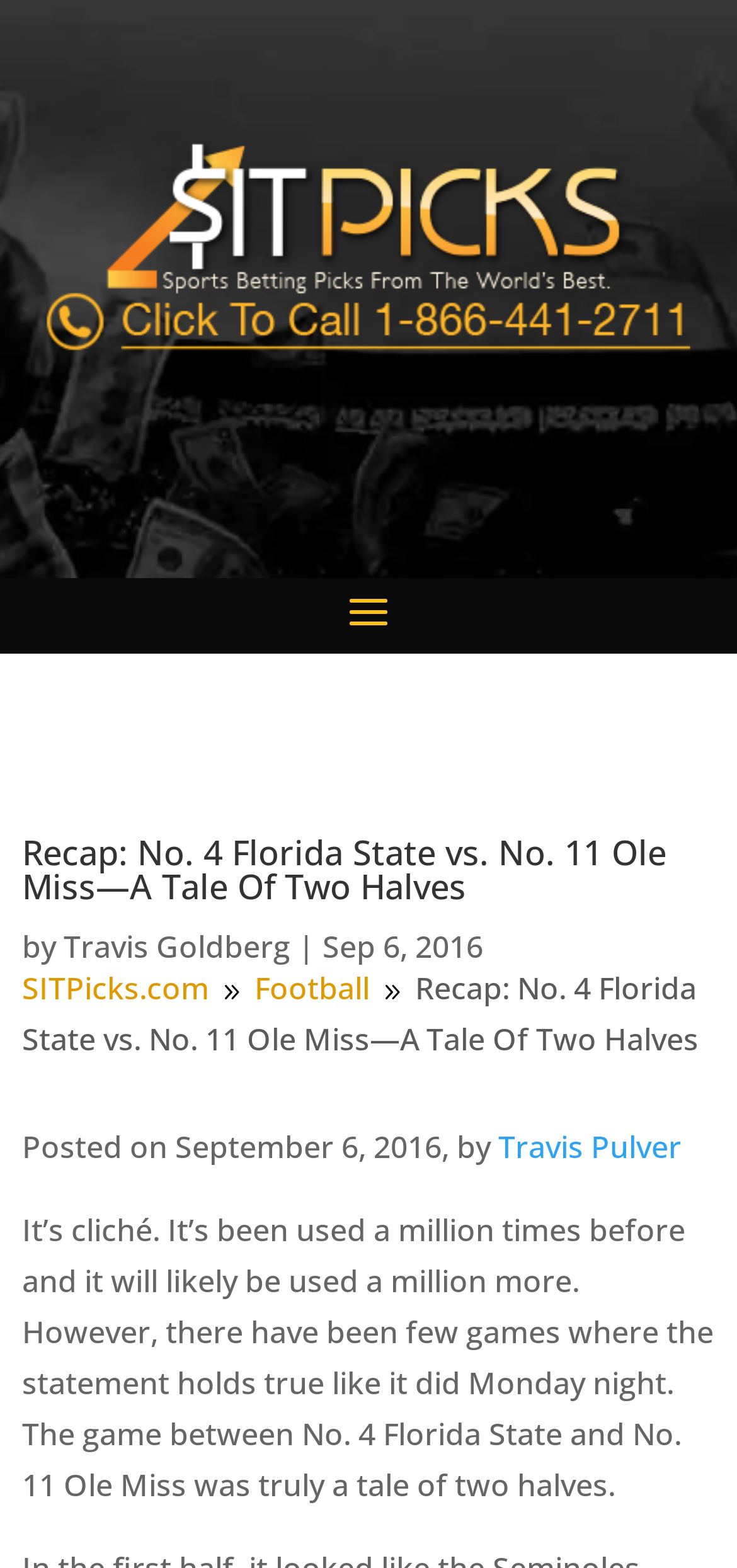Create a detailed summary of the webpage's content and design.

The webpage is a sports news article about a college football game between No. 4 Florida State and No. 11 Ole Miss. At the top, there is a heading that displays the title of the article, "Recap: No. 4 Florida State vs. No. 11 Ole Miss—A Tale Of Two Halves". Below the title, the author's name, "Travis Goldberg", is mentioned, along with the date of the article, "Sep 6, 2016". 

On the top-right side, there are two links, "SITPicks.com" and "Football", which are likely categories or tags related to the article. 

The main content of the article starts below the title and author information. The text describes the game as "a tale of two halves", and explains how this phrase is particularly fitting for this game. The article is written by Travis Pulver, as indicated by the text "Posted on September 6, 2016, by Travis Pulver" above the main content.